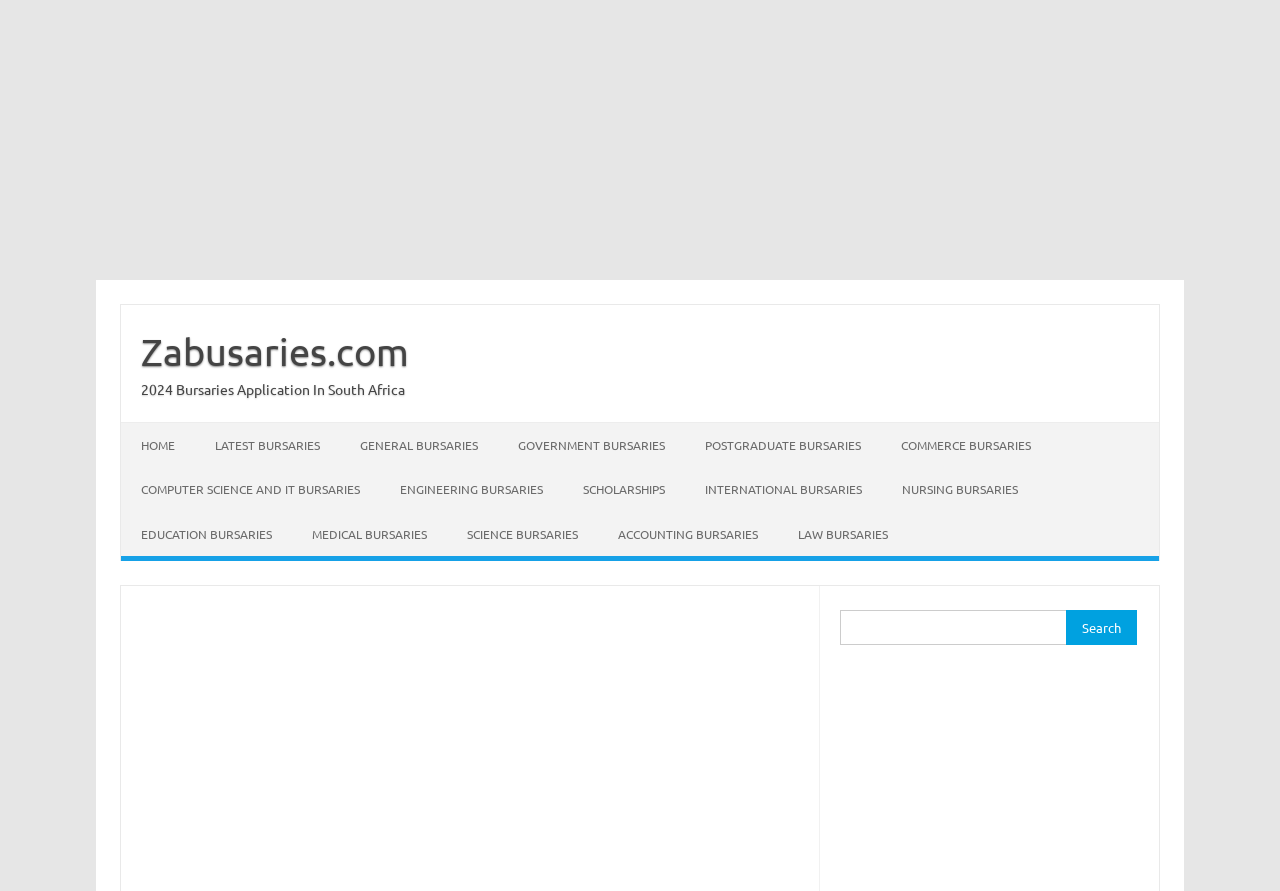Can you find the bounding box coordinates for the element to click on to achieve the instruction: "Search for a specific bursary"?

[0.833, 0.684, 0.889, 0.724]